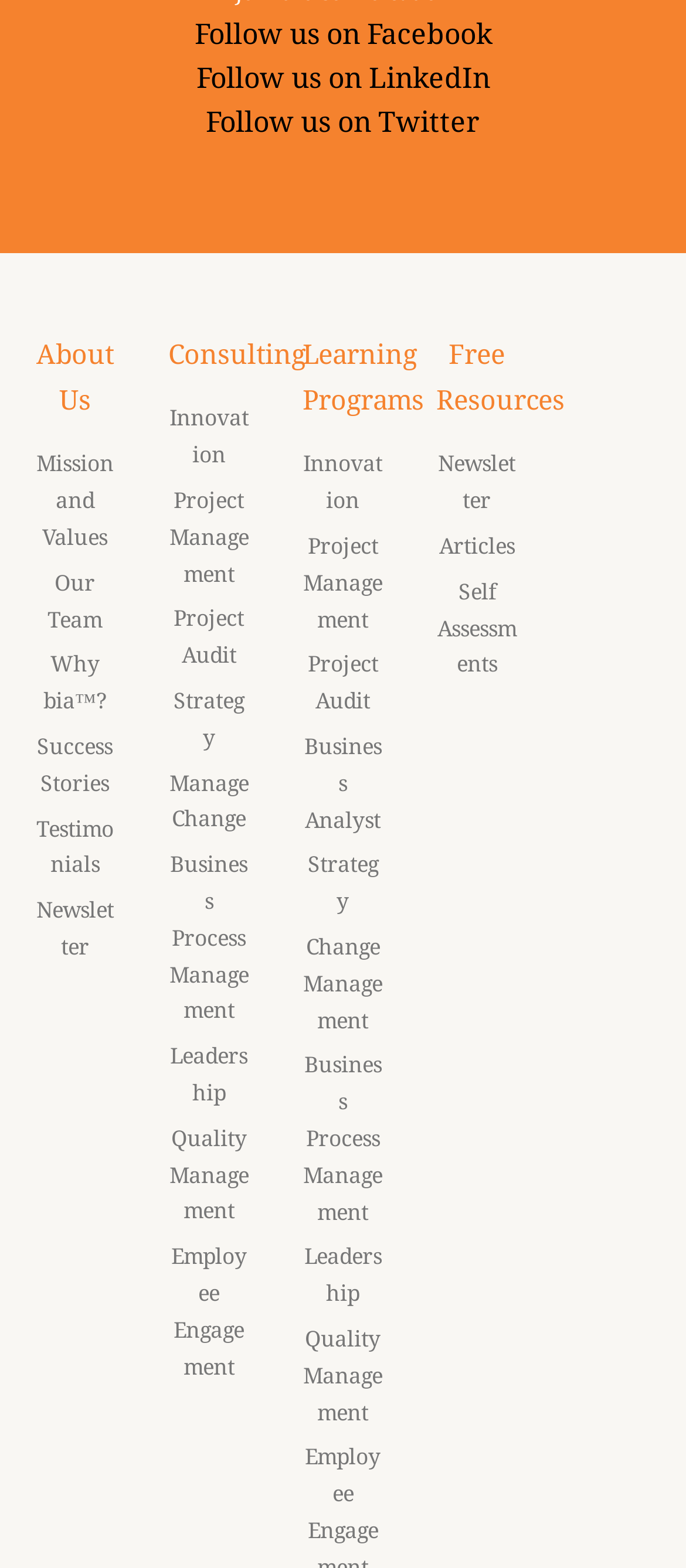What is the last link under 'Learning Programs'?
Refer to the image and give a detailed response to the question.

I looked at the links under the 'Learning Programs' section and found that the last link is 'Quality Management'.